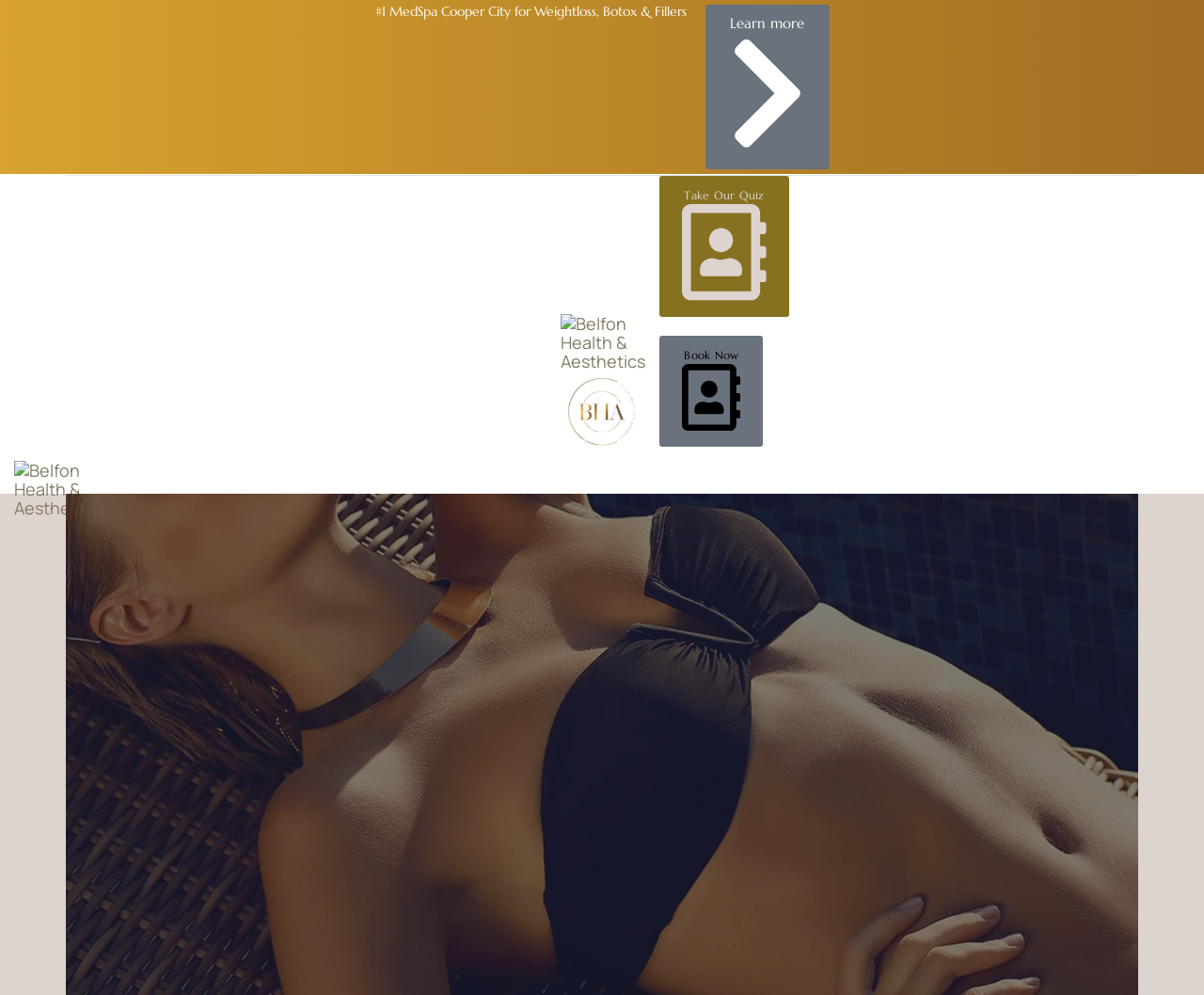Predict the bounding box of the UI element that fits this description: "Take Our Quiz".

[0.548, 0.177, 0.655, 0.318]